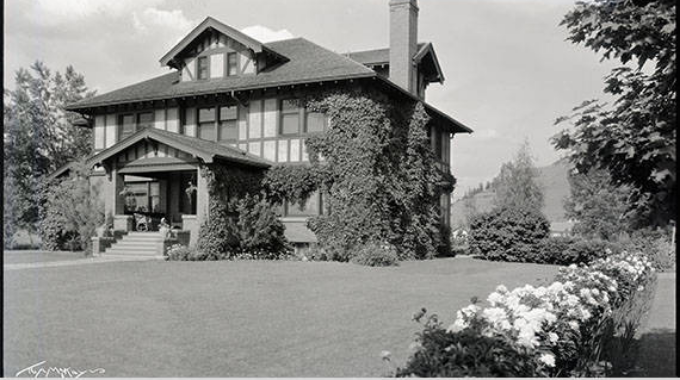What is the approximate year the photograph was taken?
Answer the question with as much detail as you can, using the image as a reference.

The caption credits the creator Rollin H. McKay and dates the photograph back to approximately 1925, indicating the year the image was captured.